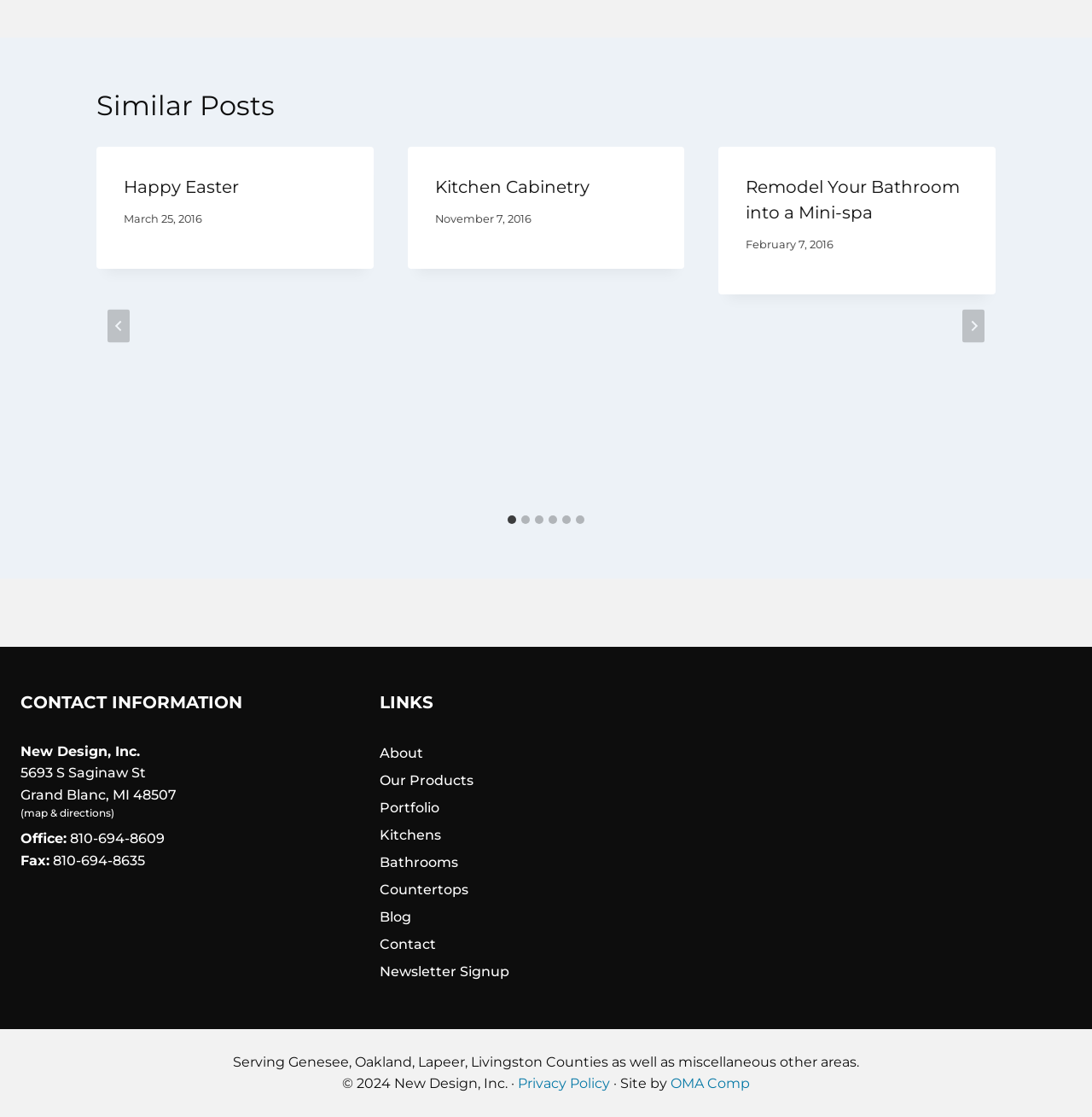Provide a brief response to the question below using one word or phrase:
What is the fax number in the contact information section?

810-694-8635